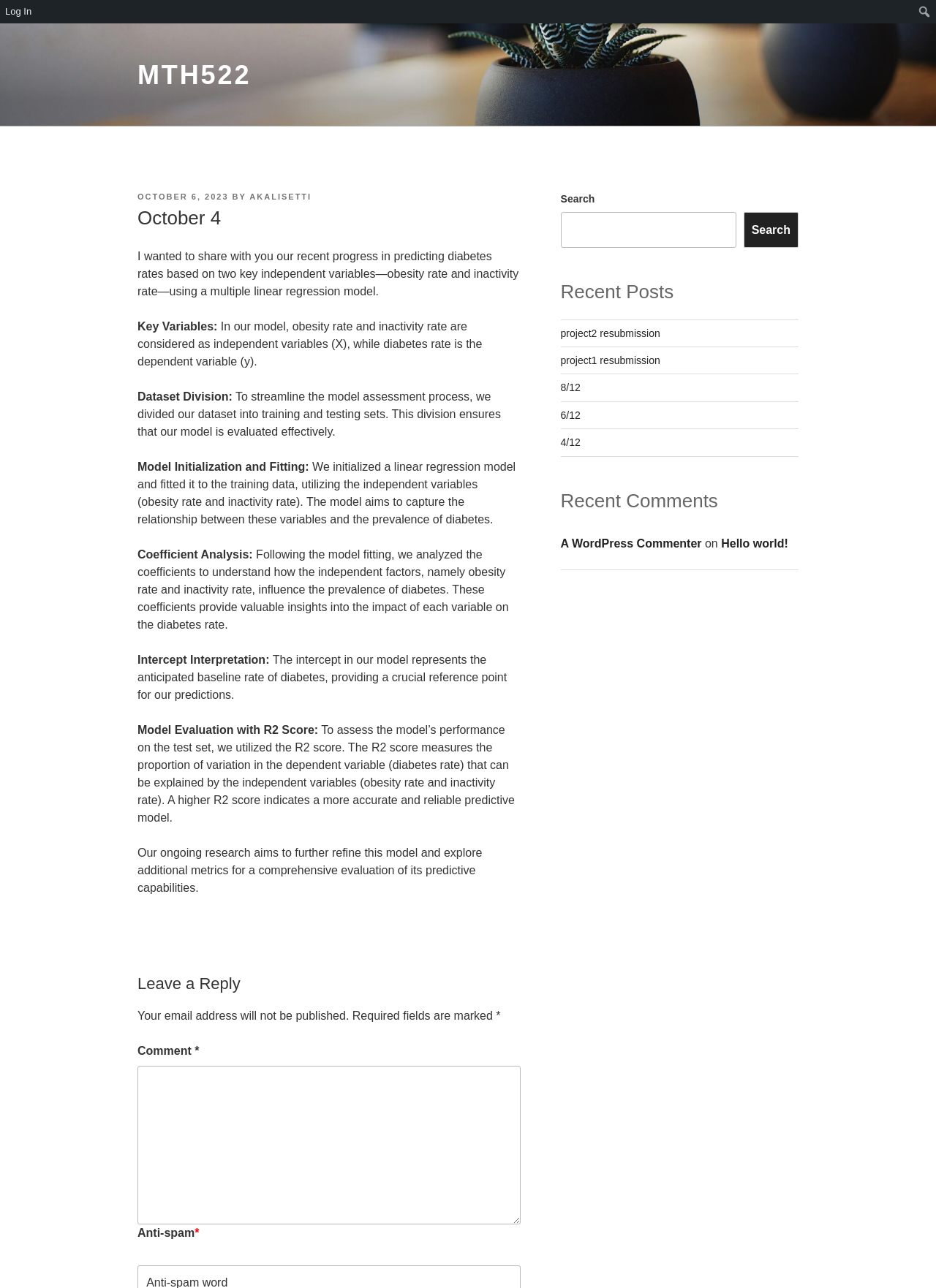Please identify the coordinates of the bounding box that should be clicked to fulfill this instruction: "Log in".

[0.0, 0.0, 0.04, 0.018]